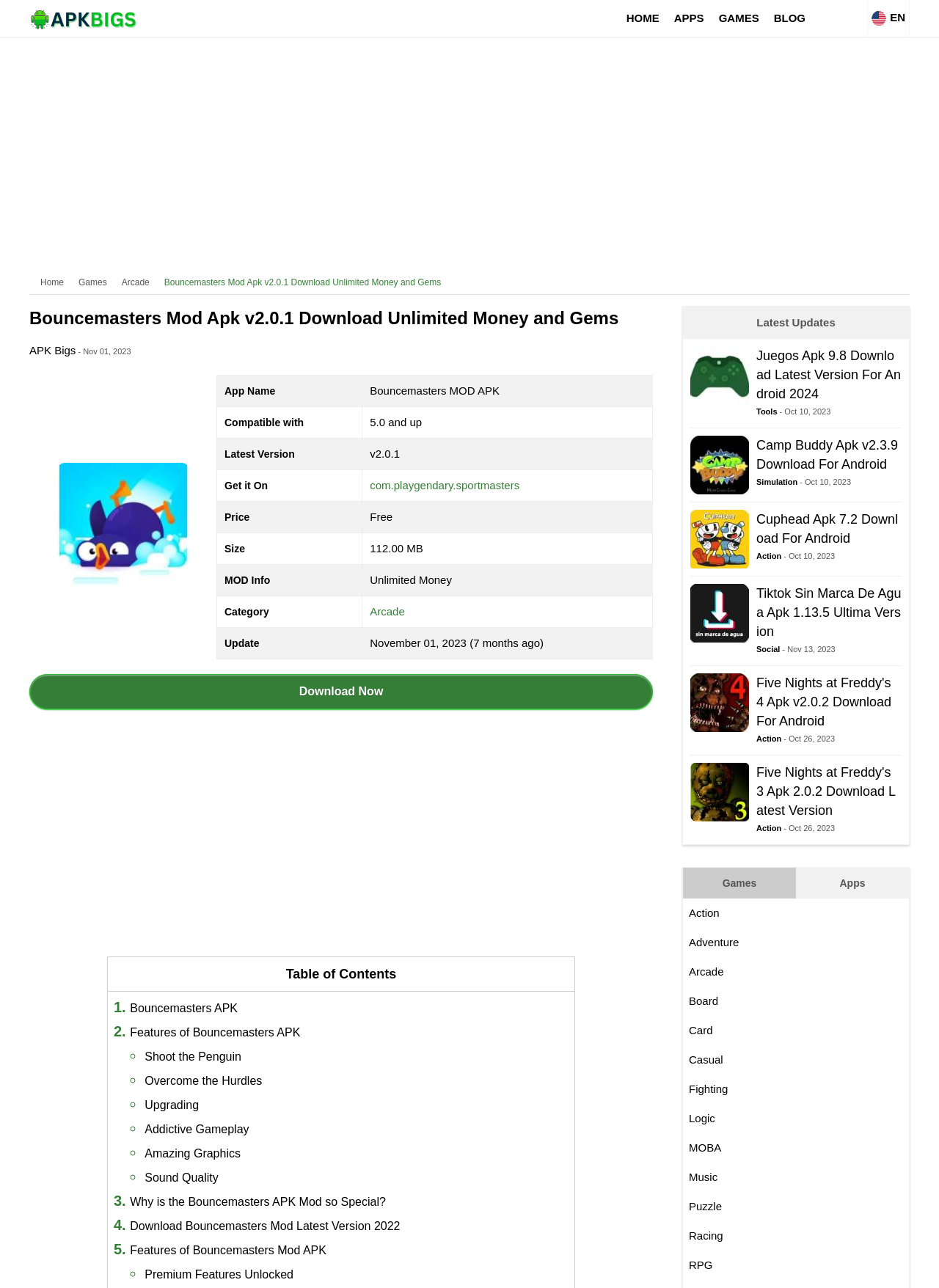What is the size of the APK?
Please use the image to provide an in-depth answer to the question.

I found the answer by looking at the table with the app information, where the 'Size' column has the value '112.00 MB'.